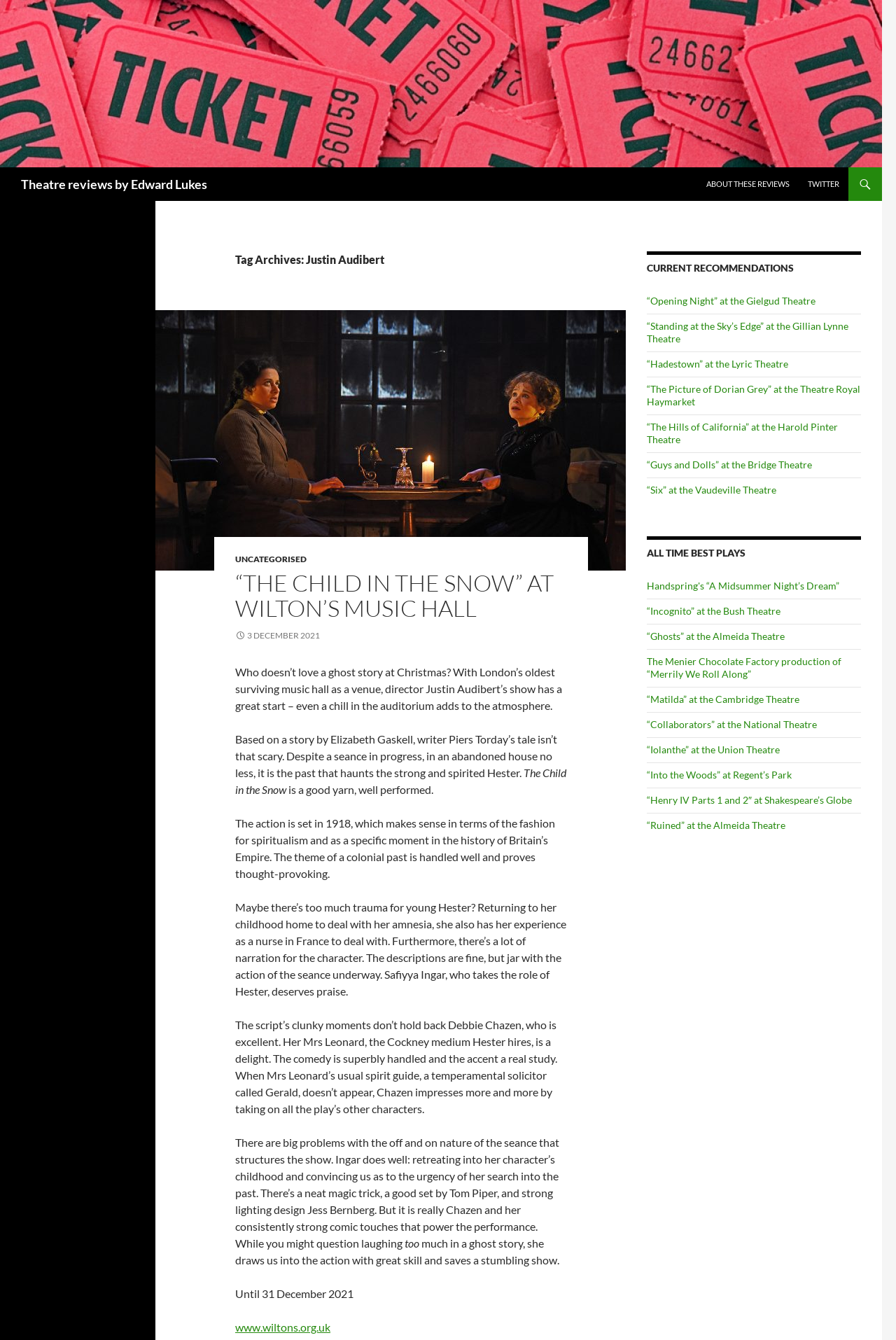Determine the bounding box coordinates of the region I should click to achieve the following instruction: "Visit the website of Wilton's Music Hall". Ensure the bounding box coordinates are four float numbers between 0 and 1, i.e., [left, top, right, bottom].

[0.262, 0.985, 0.369, 0.995]